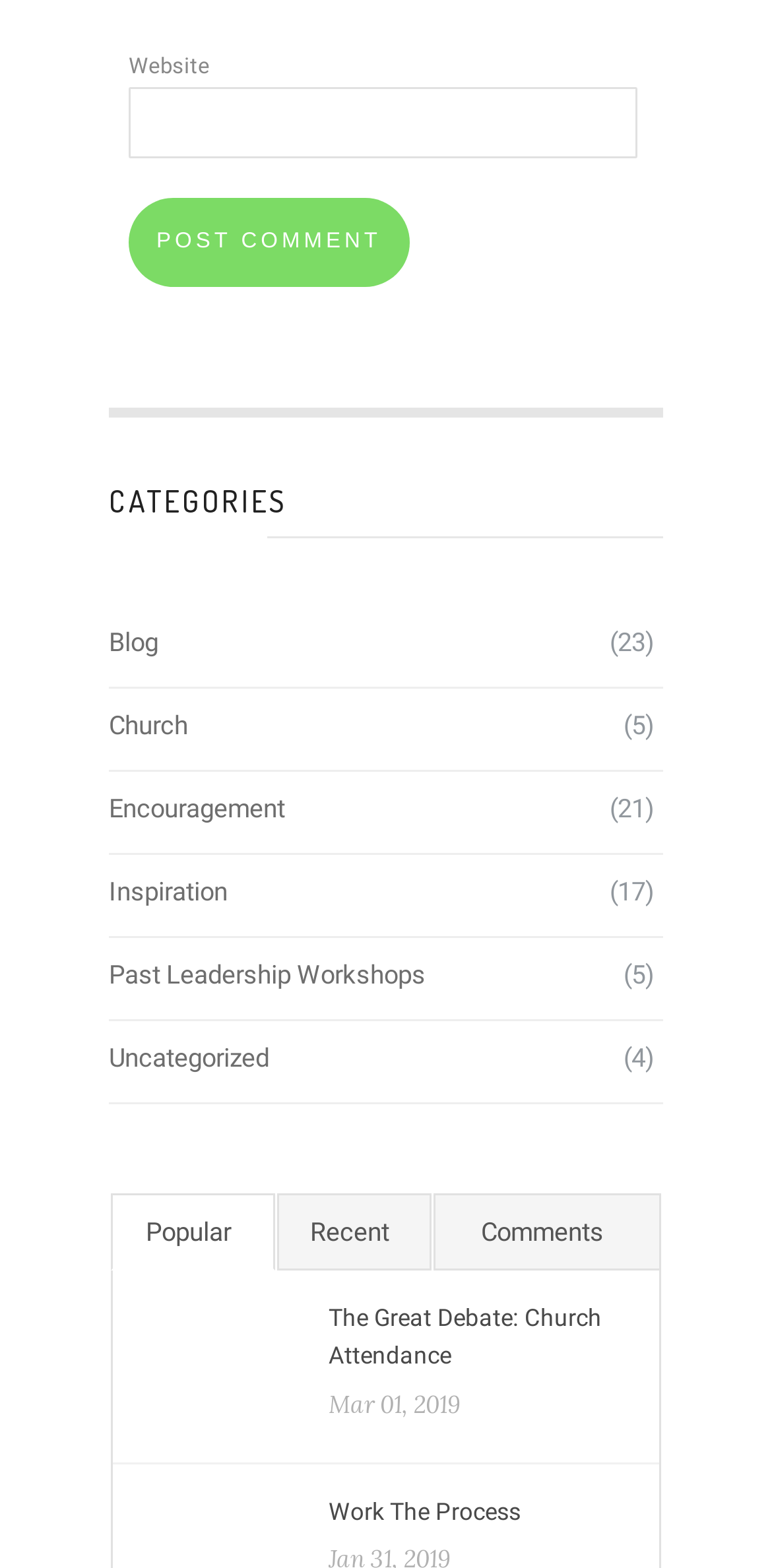How many categories are listed?
Based on the image, answer the question with as much detail as possible.

The categories are listed below the 'CATEGORIES' heading, and there are 7 links labeled as 'Blog', 'Church', 'Encouragement', 'Inspiration', 'Past Leadership Workshops', and 'Uncategorized'.